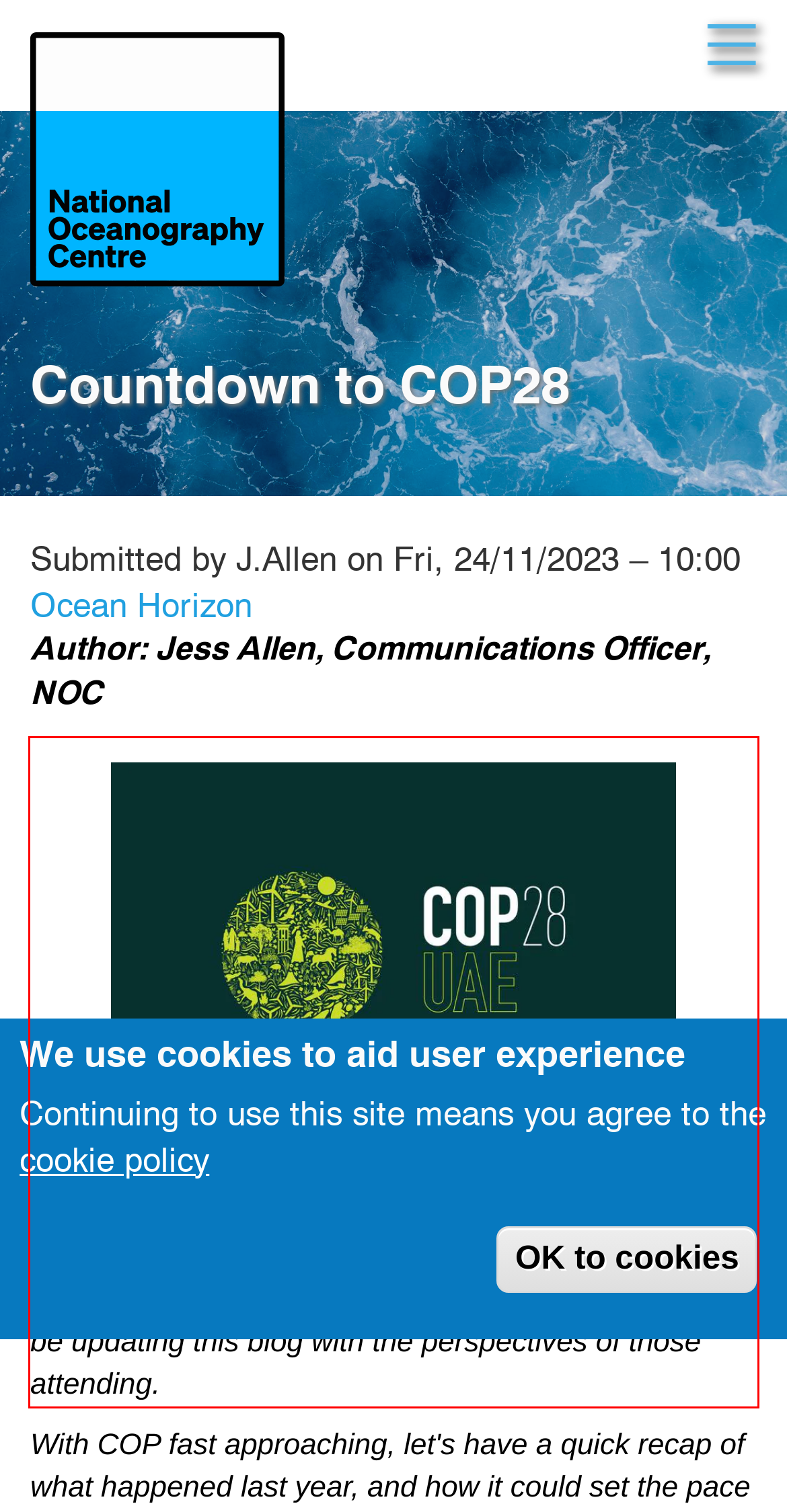Analyze the red bounding box in the provided webpage screenshot and generate the text content contained within.

I’m Jess, a Communications Officer at NOC. I'm heading to COP as part of NOC’s COP delegation to share insight into the Ocean Pavilion and beyond. I will be updating this blog with the perspectives of those attending.